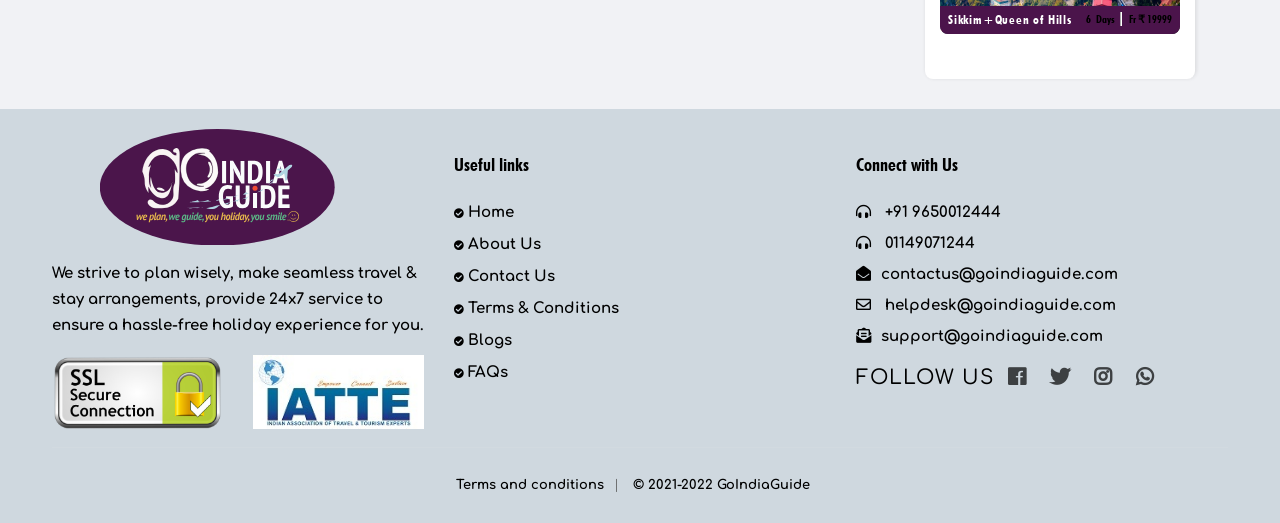Please determine the bounding box coordinates of the area that needs to be clicked to complete this task: 'check the archives'. The coordinates must be four float numbers between 0 and 1, formatted as [left, top, right, bottom].

None